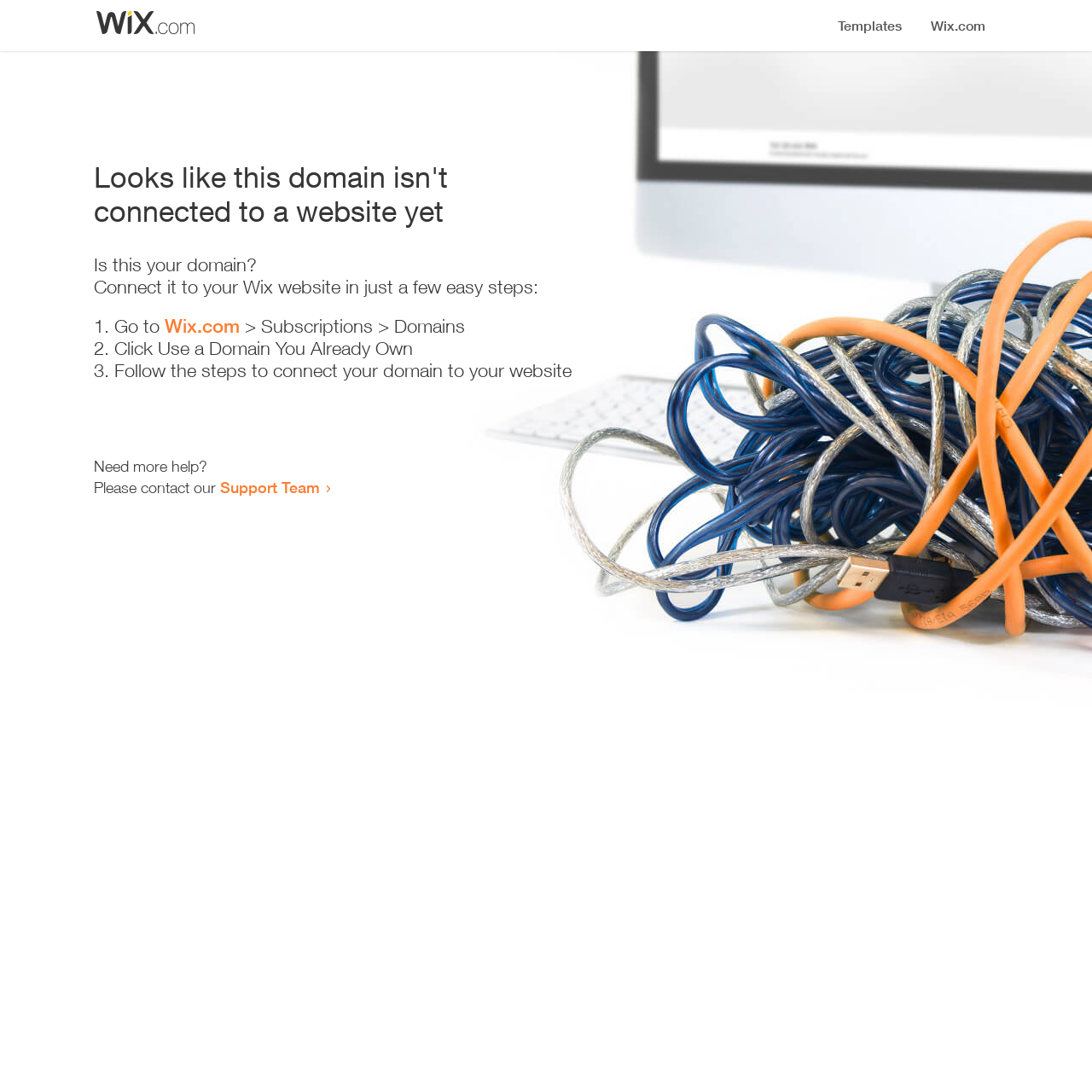Determine the bounding box coordinates of the UI element described below. Use the format (top-left x, top-left y, bottom-right x, bottom-right y) with floating point numbers between 0 and 1: Support Team

[0.202, 0.438, 0.293, 0.455]